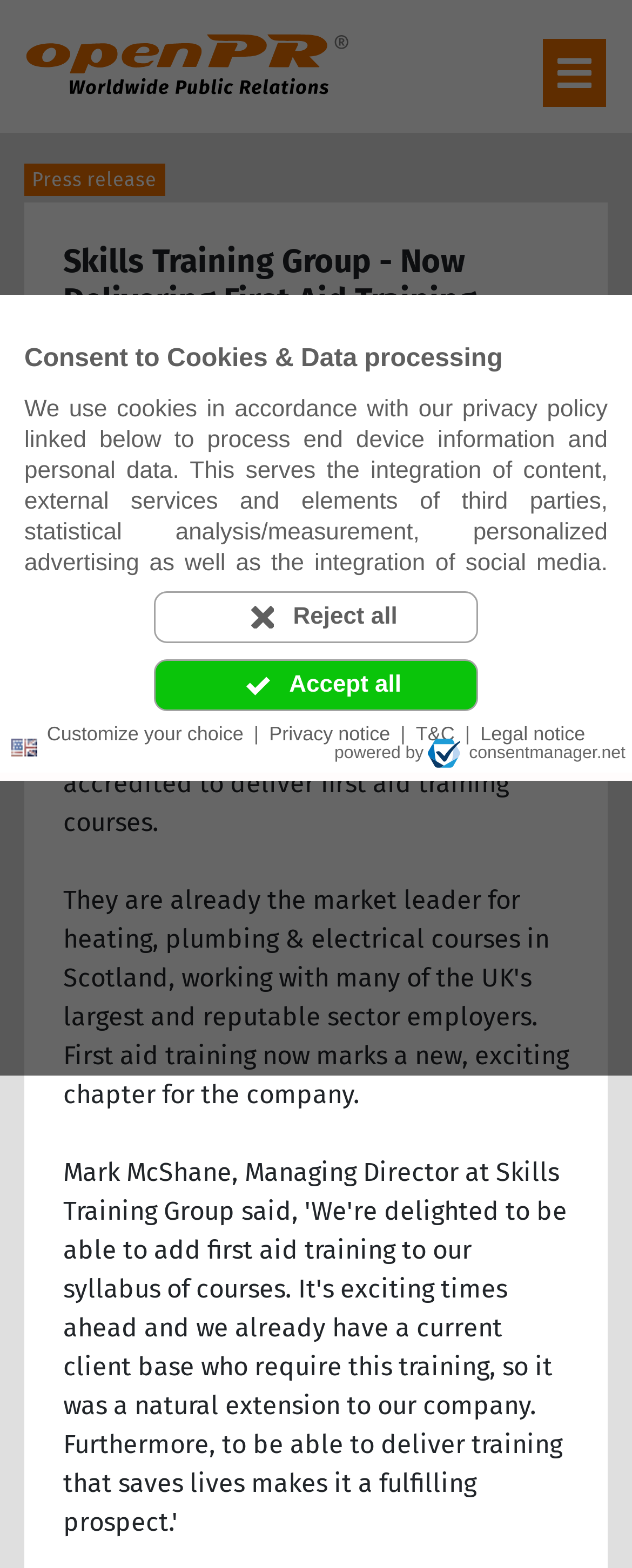Please answer the following query using a single word or phrase: 
What is the name of the website that hosts this press release?

openPR